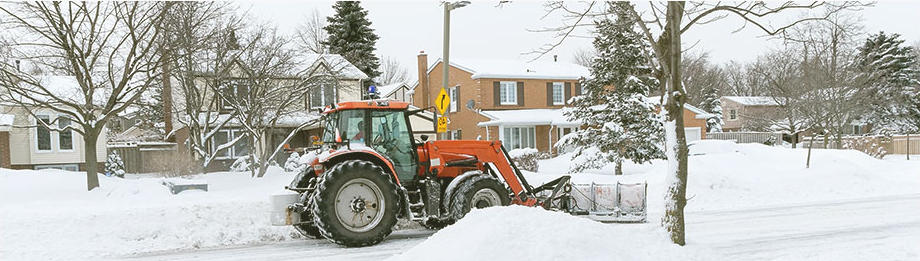Observe the image and answer the following question in detail: What is the condition of the trees in the background?

The caption states that the trees, stripped of their leaves, stand as silent witnesses to the harsh weather, which suggests that the trees are bare and do not have leaves.